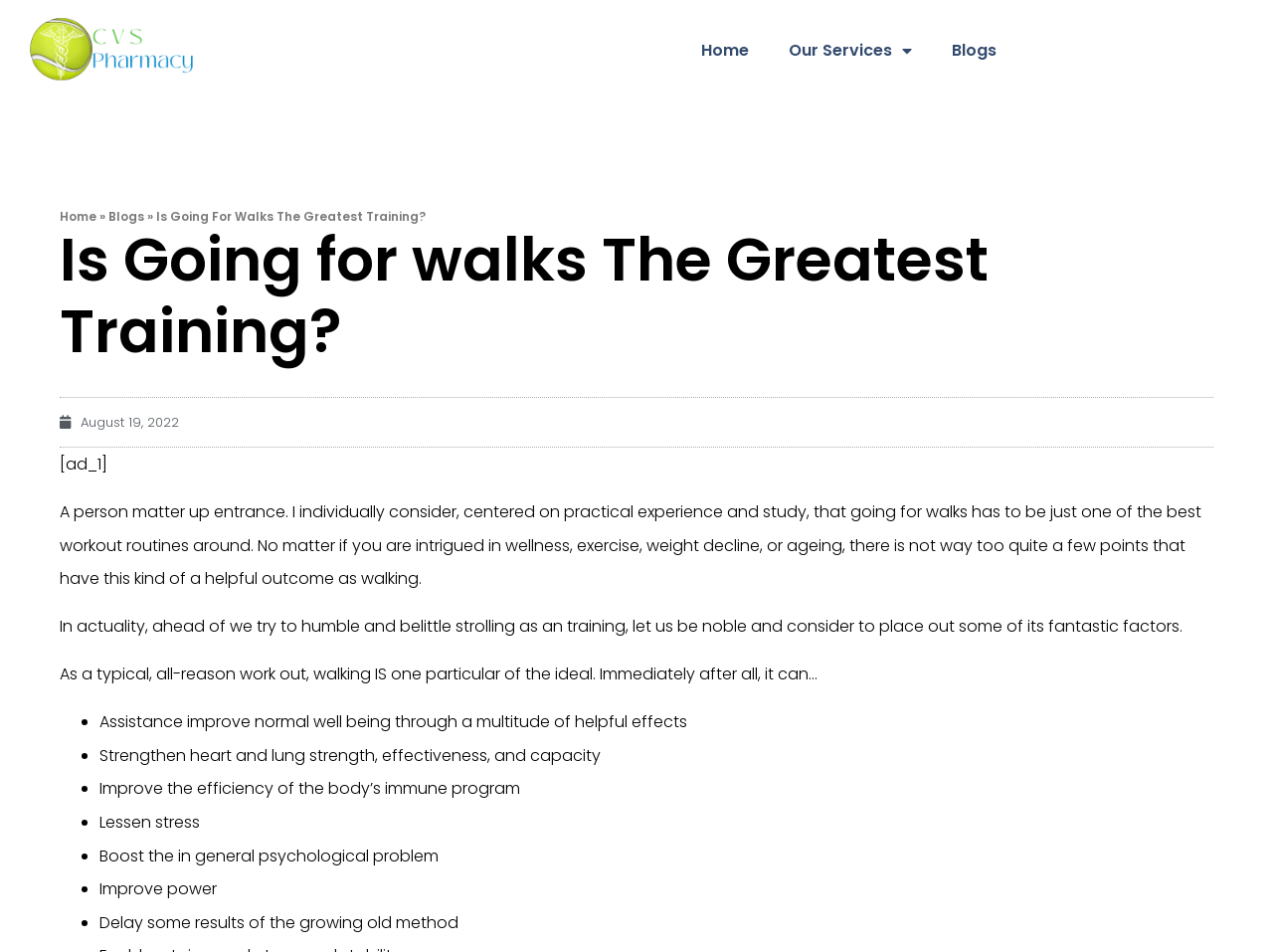Answer briefly with one word or phrase:
What is the topic of this article?

Walking as exercise